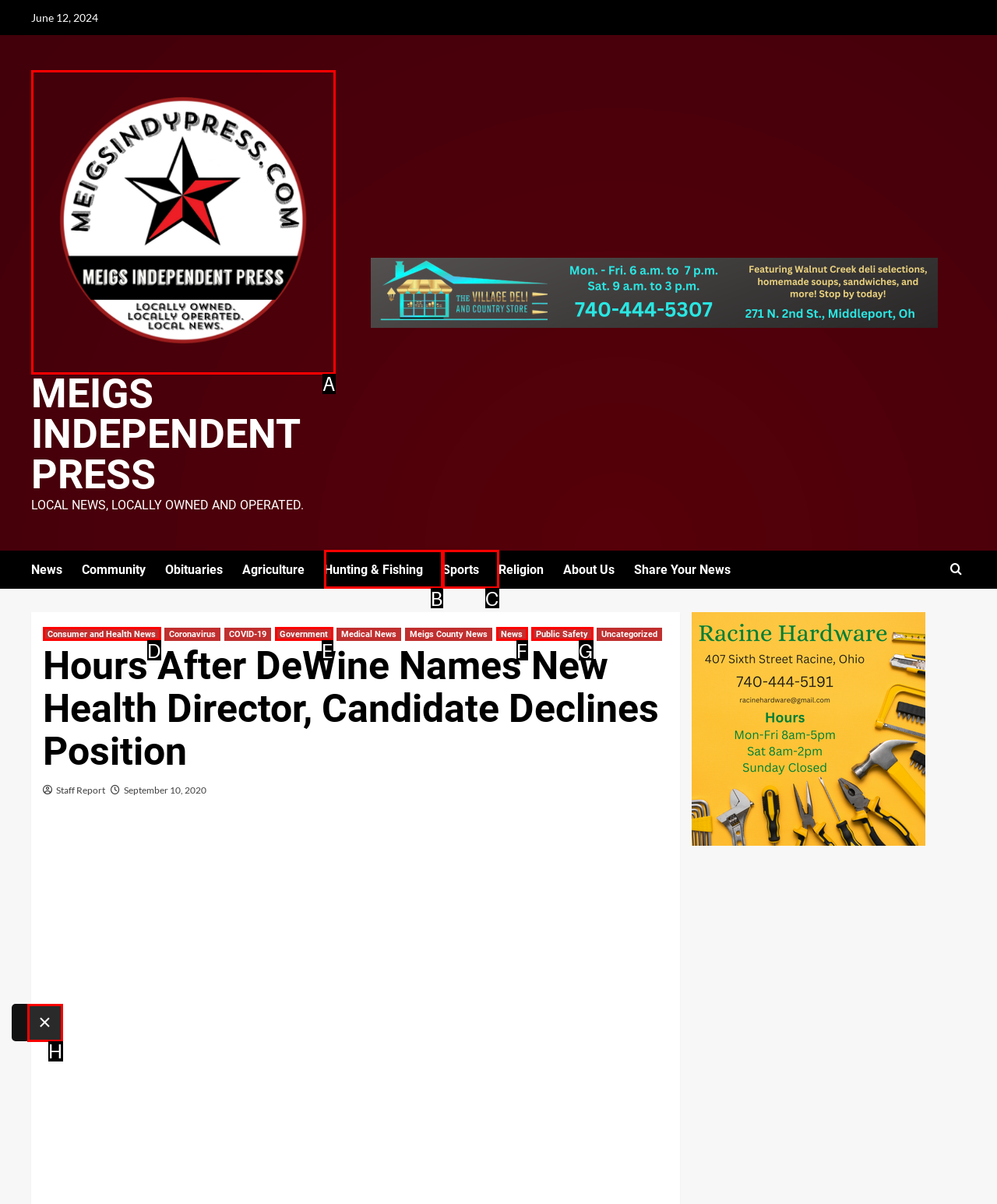From the provided choices, determine which option matches the description: parent_node: MEIGS INDEPENDENT PRESS. Respond with the letter of the correct choice directly.

A